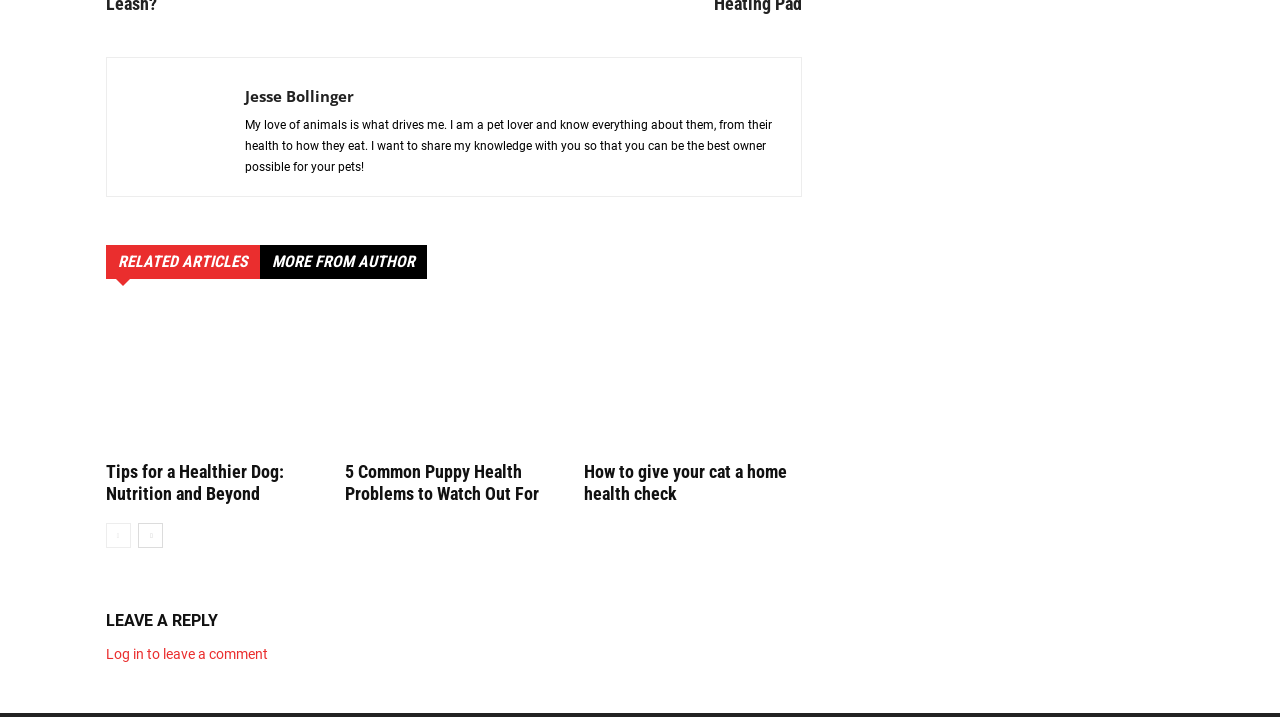Pinpoint the bounding box coordinates for the area that should be clicked to perform the following instruction: "Read related article".

[0.083, 0.341, 0.203, 0.389]